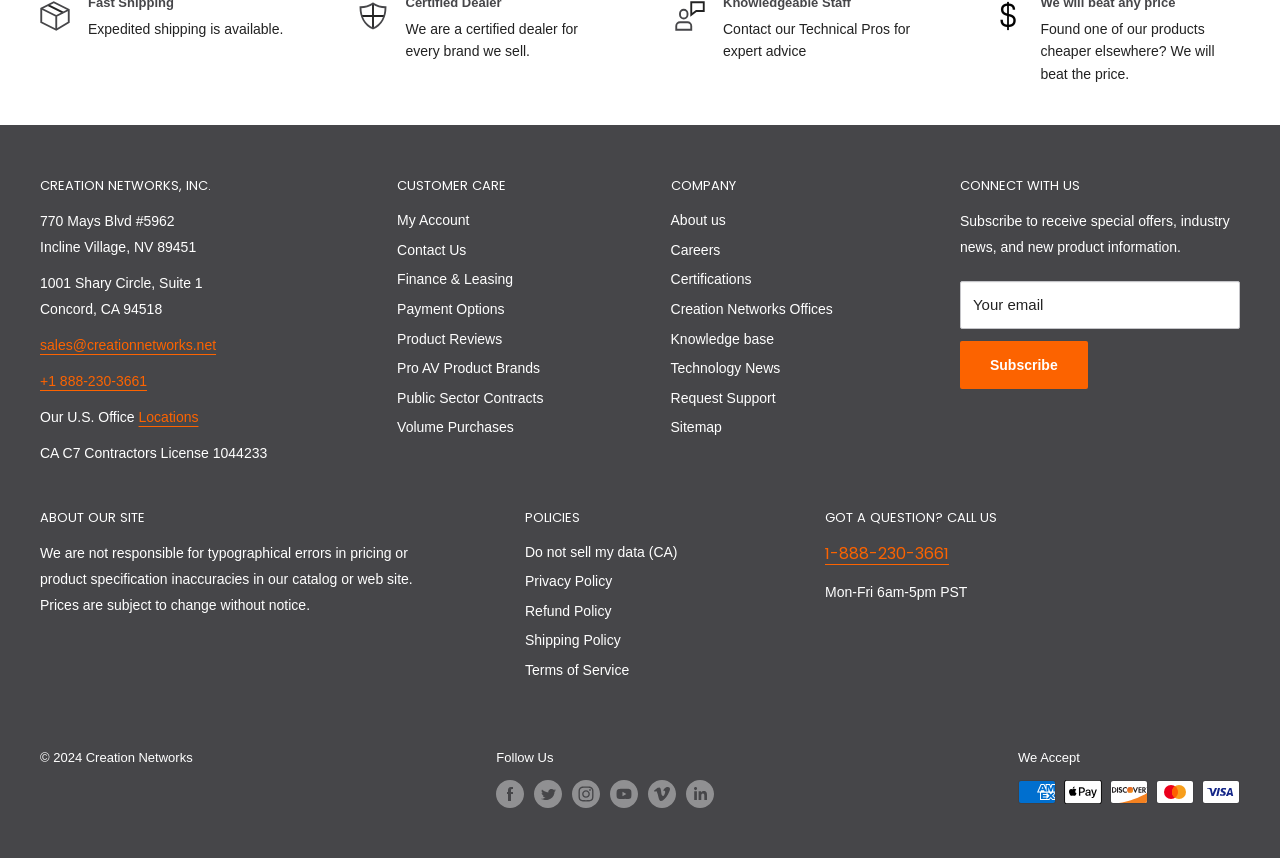Please use the details from the image to answer the following question comprehensively:
What is the company's certification license number?

I found the company's certification license number by looking at the 'CA C7 Contractors License' section, which lists the license number as 1044233.